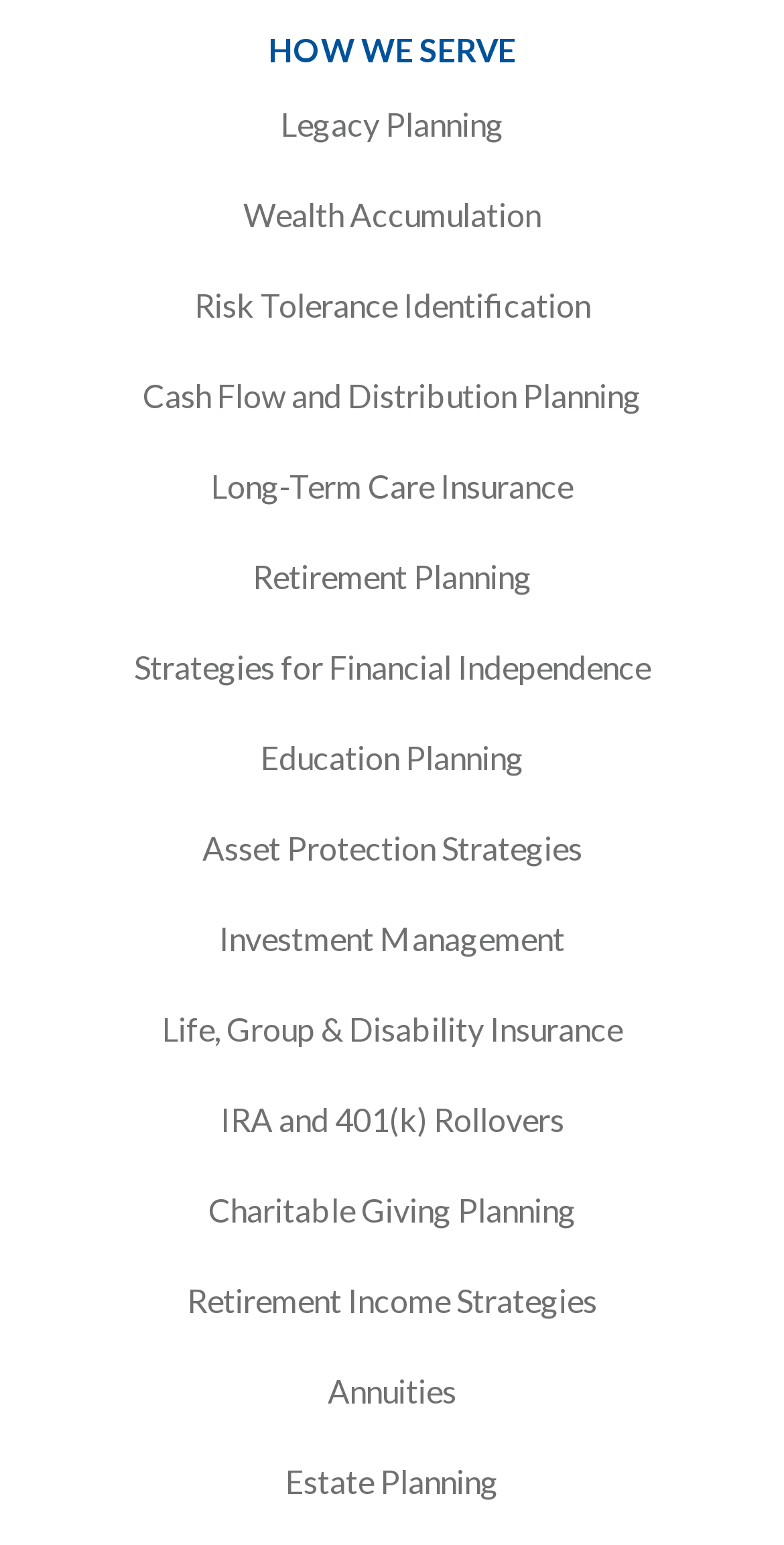Pinpoint the bounding box coordinates of the clickable element to carry out the following instruction: "Discover long-term care insurance options."

[0.269, 0.302, 0.731, 0.327]